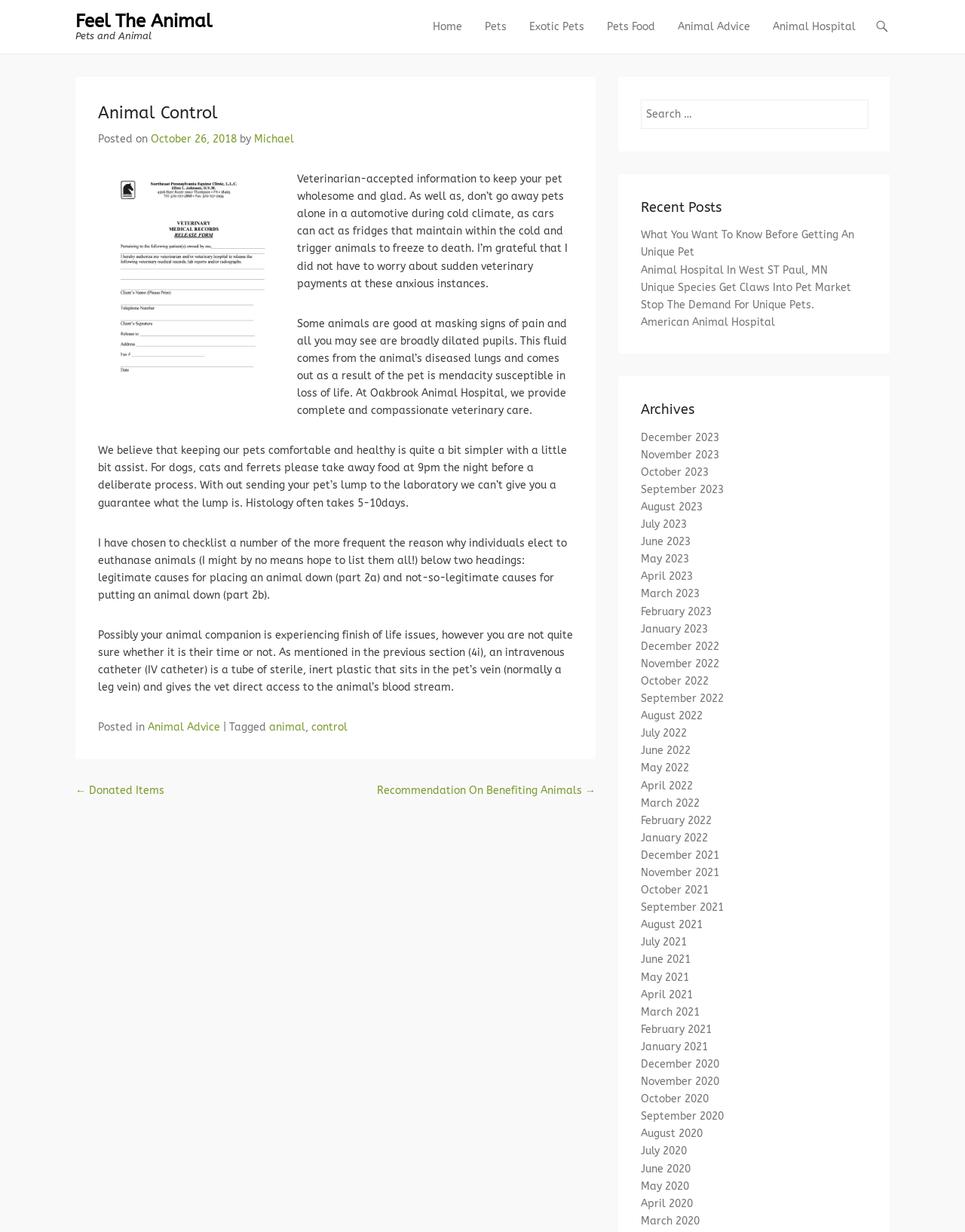Find the bounding box coordinates of the area that needs to be clicked in order to achieve the following instruction: "Search for something". The coordinates should be specified as four float numbers between 0 and 1, i.e., [left, top, right, bottom].

[0.664, 0.081, 0.9, 0.104]